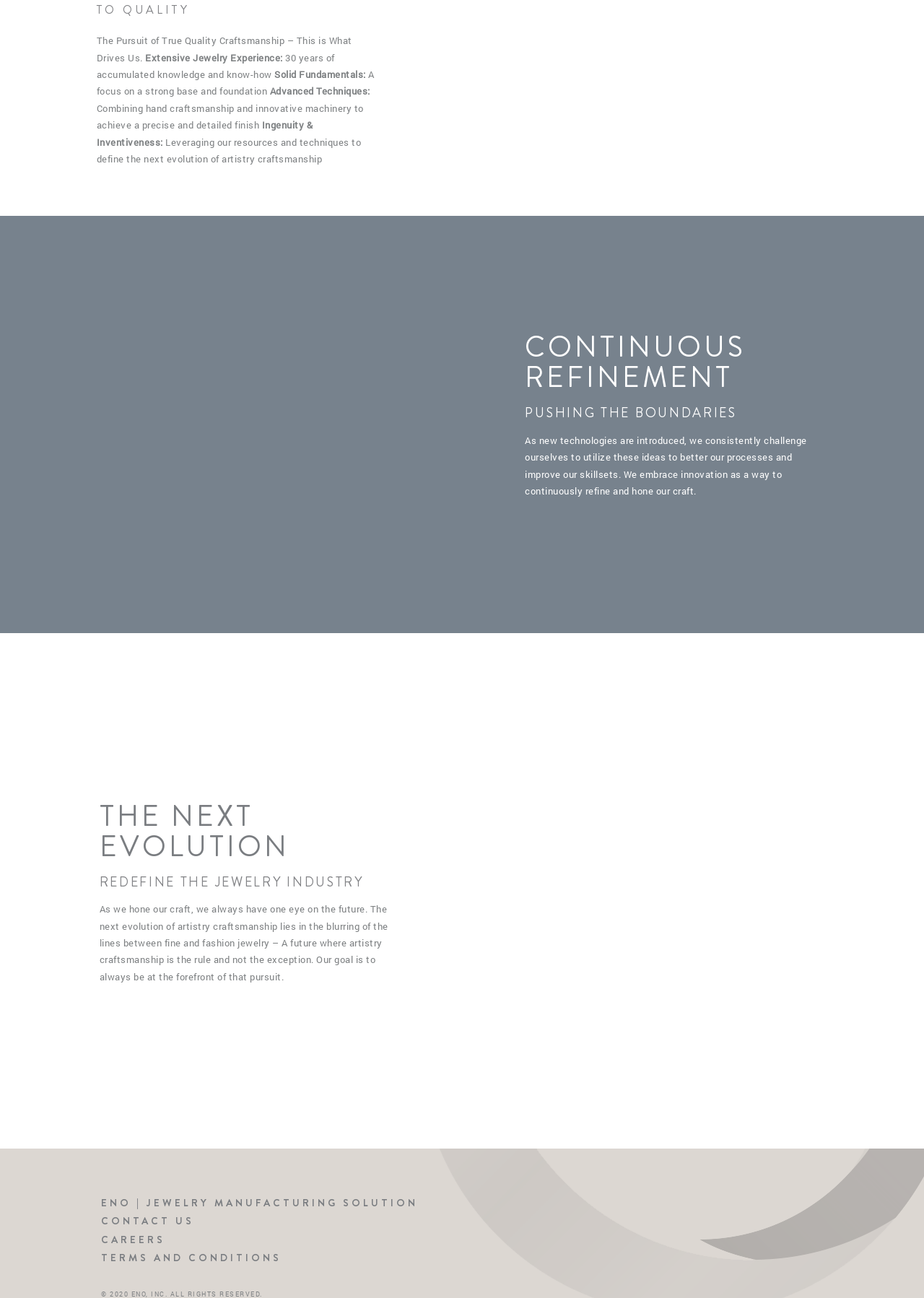Provide a one-word or short-phrase answer to the question:
How many years of experience does the company have?

30 years